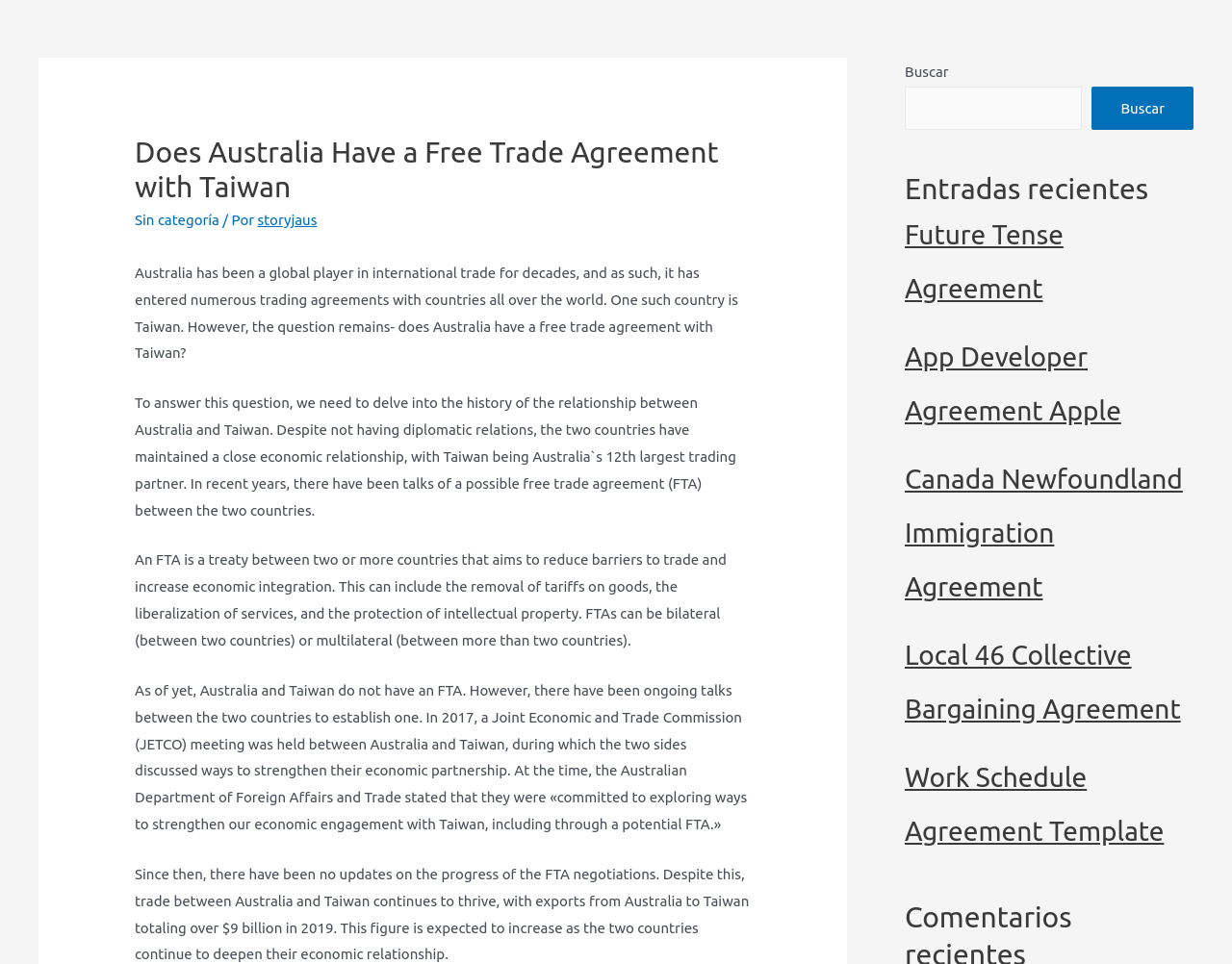Locate the bounding box coordinates of the area to click to fulfill this instruction: "read about recent entries". The bounding box should be presented as four float numbers between 0 and 1, in the order [left, top, right, bottom].

[0.734, 0.177, 0.969, 0.216]